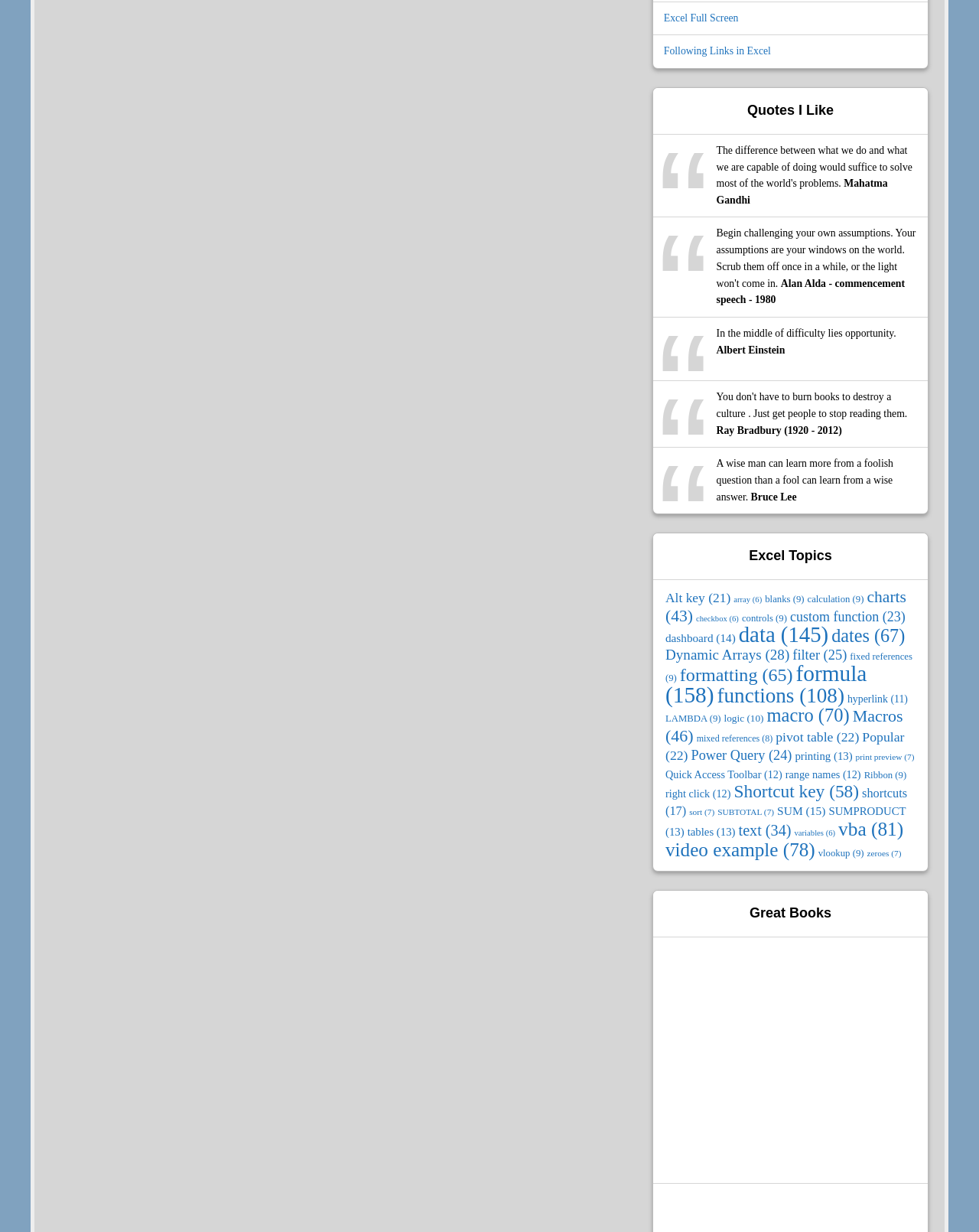Bounding box coordinates are specified in the format (top-left x, top-left y, bottom-right x, bottom-right y). All values are floating point numbers bounded between 0 and 1. Please provide the bounding box coordinate of the region this sentence describes: December 21, 2023

None